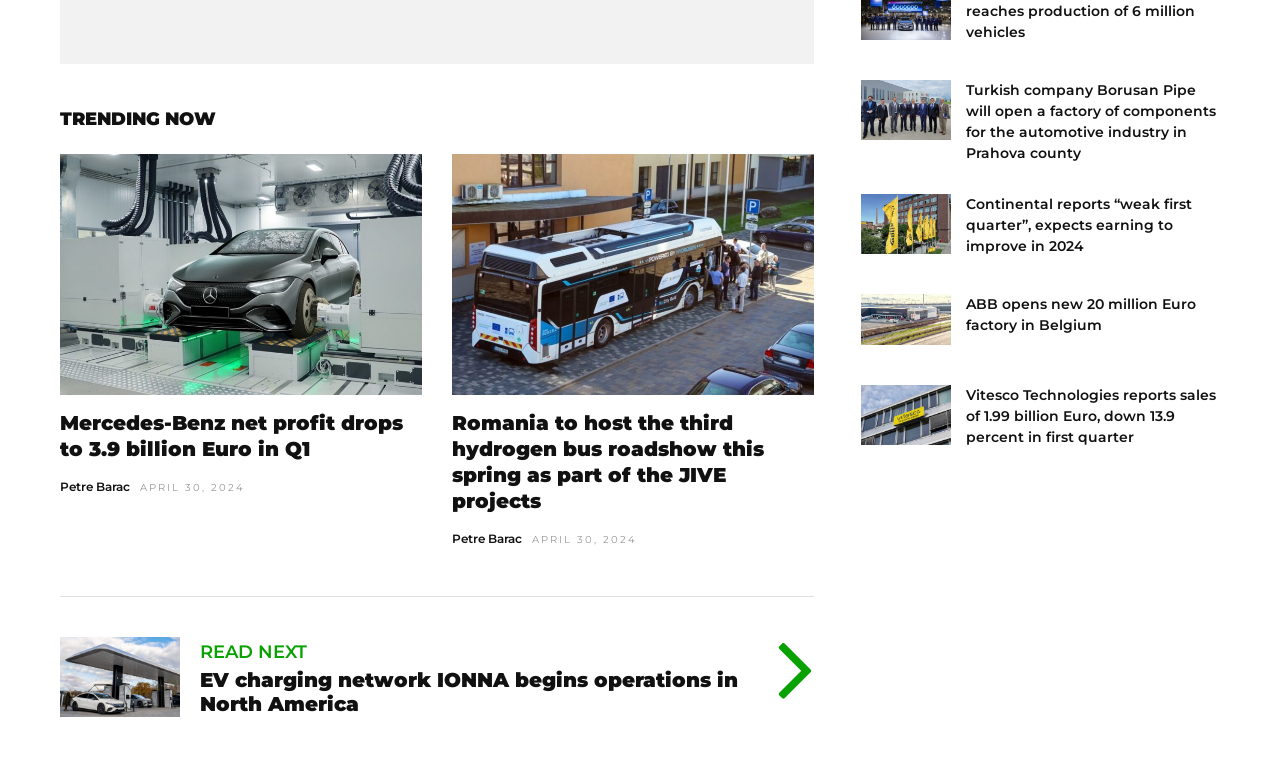Identify the bounding box coordinates of the area that should be clicked in order to complete the given instruction: "Click on the ISS Relocations Grey Logo". The bounding box coordinates should be four float numbers between 0 and 1, i.e., [left, top, right, bottom].

None